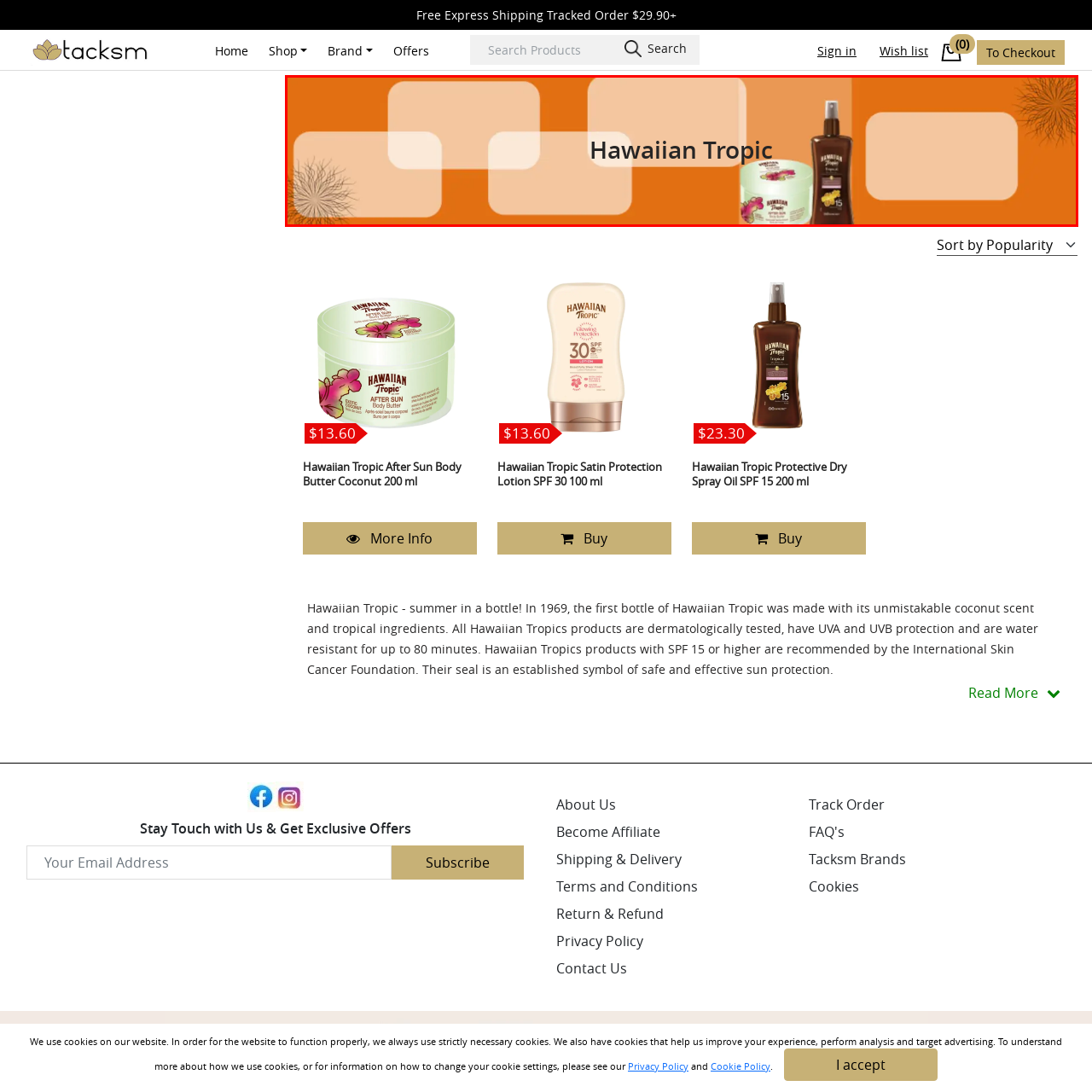Illustrate the image within the red boundary with a detailed caption.

This vibrant promotional image showcases Hawaiian Tropic products, set against a lively orange background adorned with abstract shapes. Prominently displayed in the center is the brand name "Hawaiian Tropic," highlighting its tropical essence. Flanking the text are two of the brand's signature products: a container of Hawaiian Tropic After Sun Body Butter with a coconut scent and a bottle of Protective Dry Spray Oil SP15, emphasizing sun protection and skincare benefits. The overall design encapsulates the essence of summer and beach relaxation, evoking a sense of warmth and the allure of sun-kissed skin.